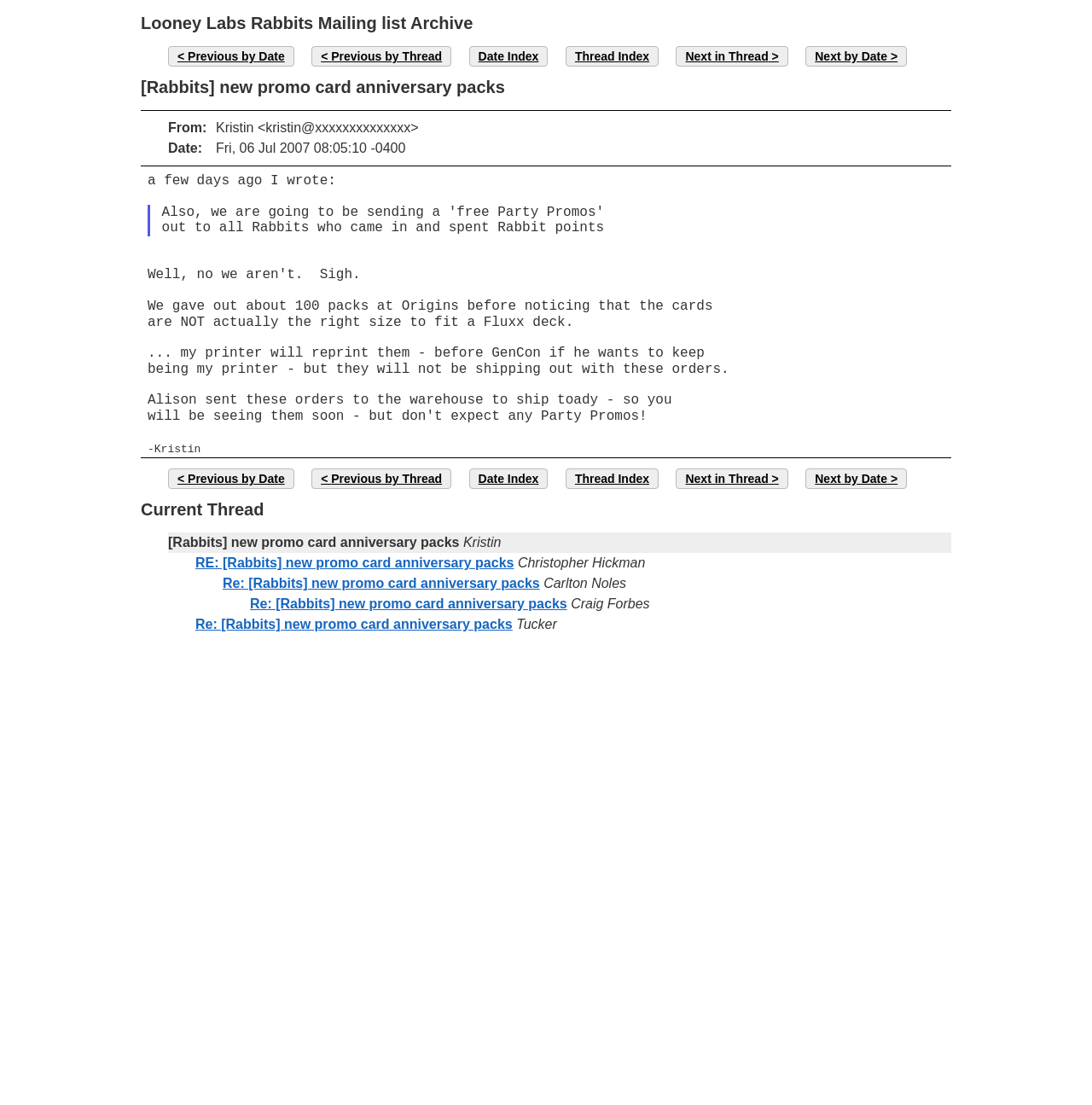Identify the bounding box coordinates for the UI element described as follows: Date Index. Use the format (top-left x, top-left y, bottom-right x, bottom-right y) and ensure all values are floating point numbers between 0 and 1.

[0.429, 0.423, 0.502, 0.442]